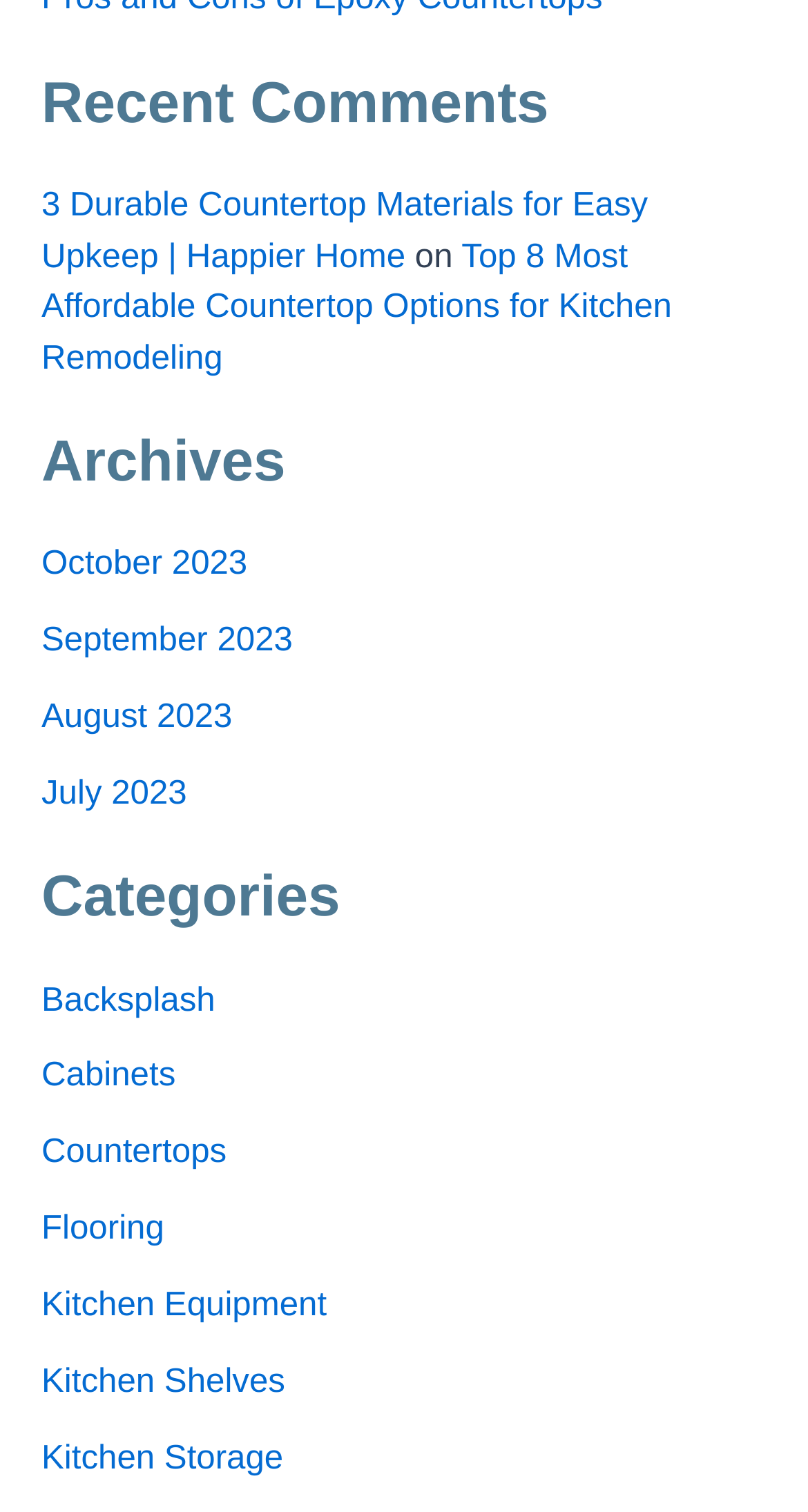Show the bounding box coordinates for the element that needs to be clicked to execute the following instruction: "view recent comments". Provide the coordinates in the form of four float numbers between 0 and 1, i.e., [left, top, right, bottom].

[0.051, 0.045, 0.949, 0.092]